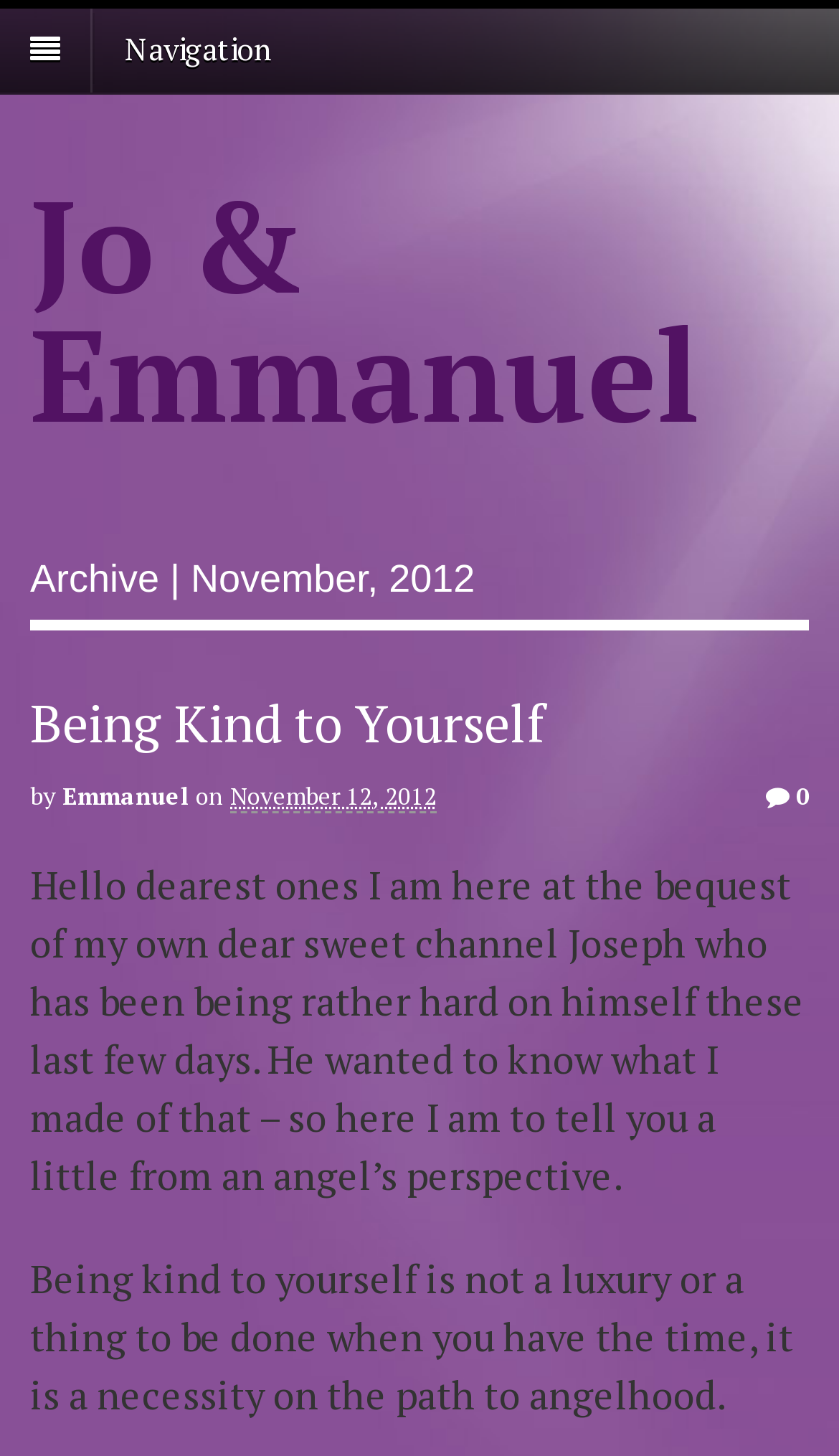What is the date of the article?
Refer to the image and provide a one-word or short phrase answer.

November 12, 2012